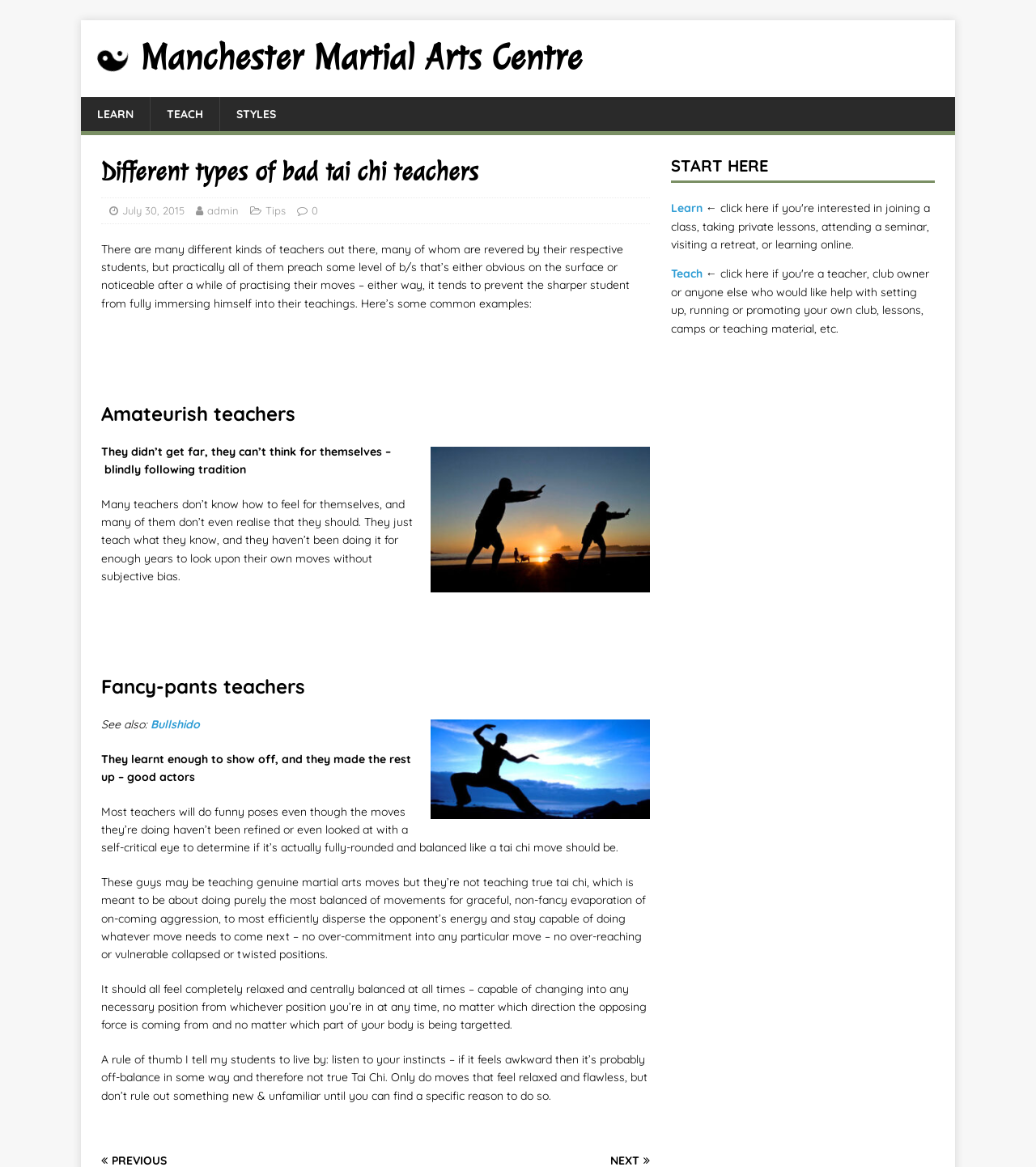Please locate the bounding box coordinates of the element that needs to be clicked to achieve the following instruction: "Click on the 'STYLES' link". The coordinates should be four float numbers between 0 and 1, i.e., [left, top, right, bottom].

[0.212, 0.083, 0.282, 0.112]